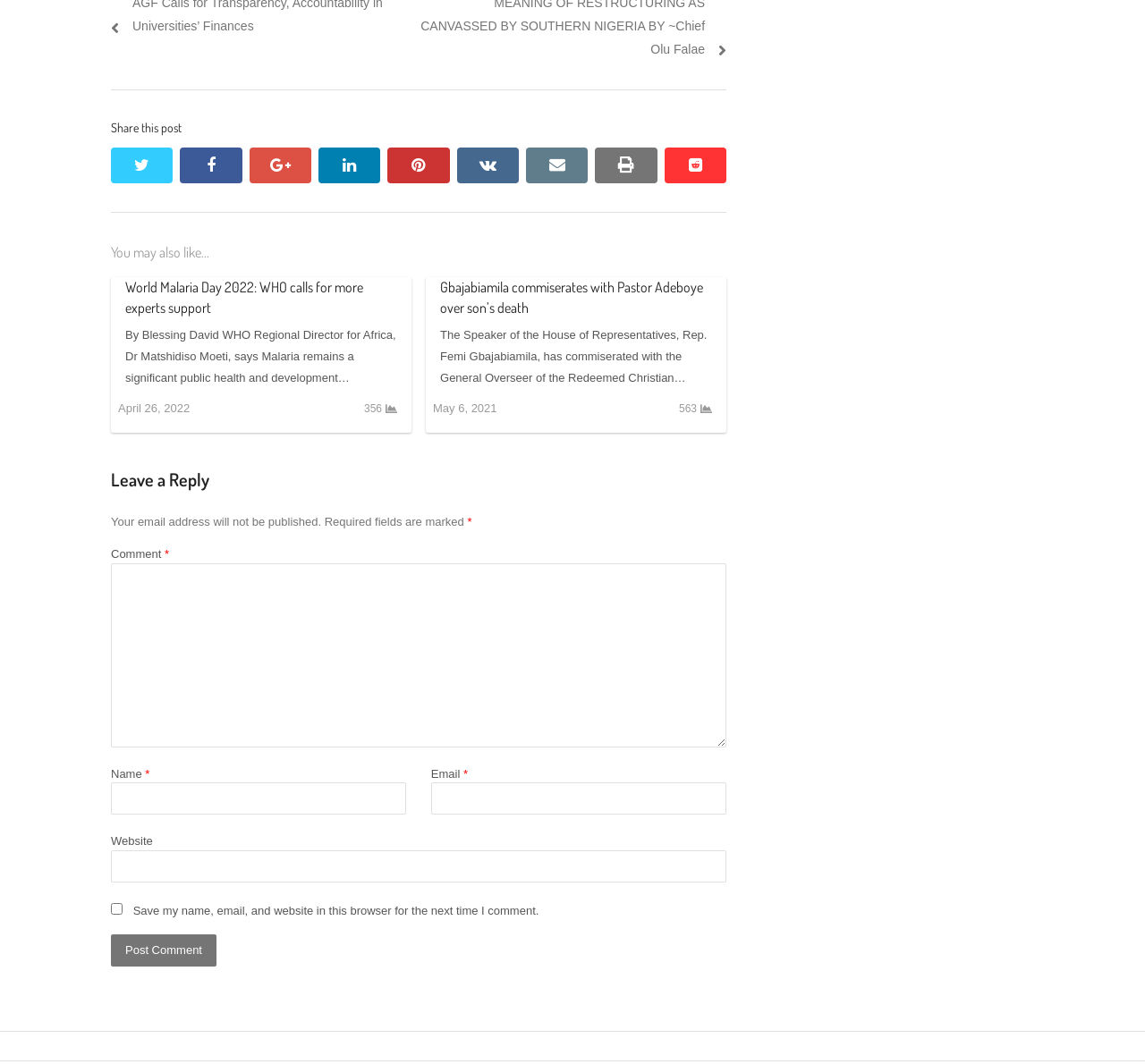Locate the bounding box coordinates of the area to click to fulfill this instruction: "Check the email field". The bounding box should be presented as four float numbers between 0 and 1, in the order [left, top, right, bottom].

[0.376, 0.735, 0.634, 0.766]